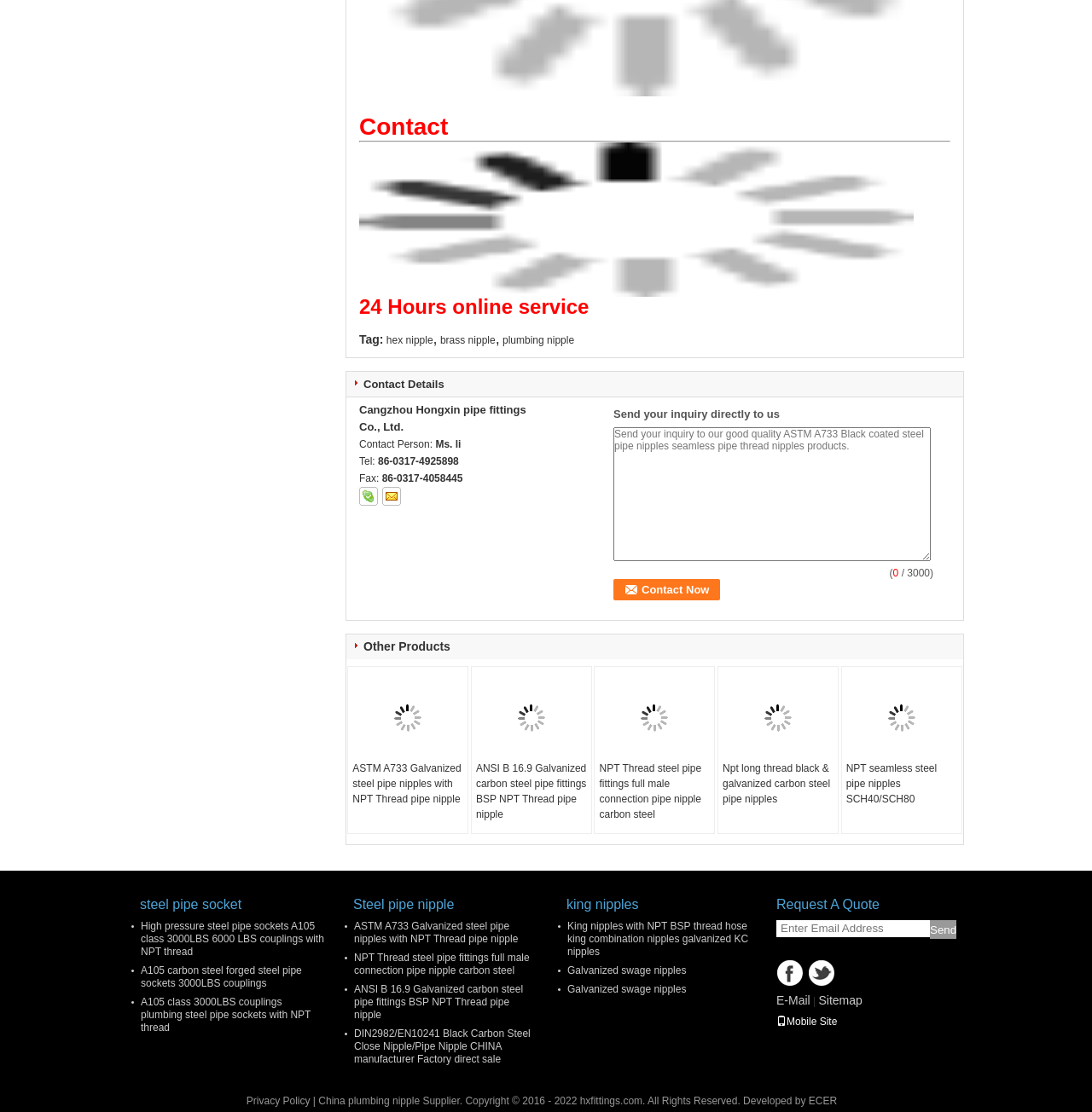What is the product shown in the image?
Using the image, answer in one word or phrase.

ASTM A733 Black coated steel pipe nipples seamless pipe thread nipples